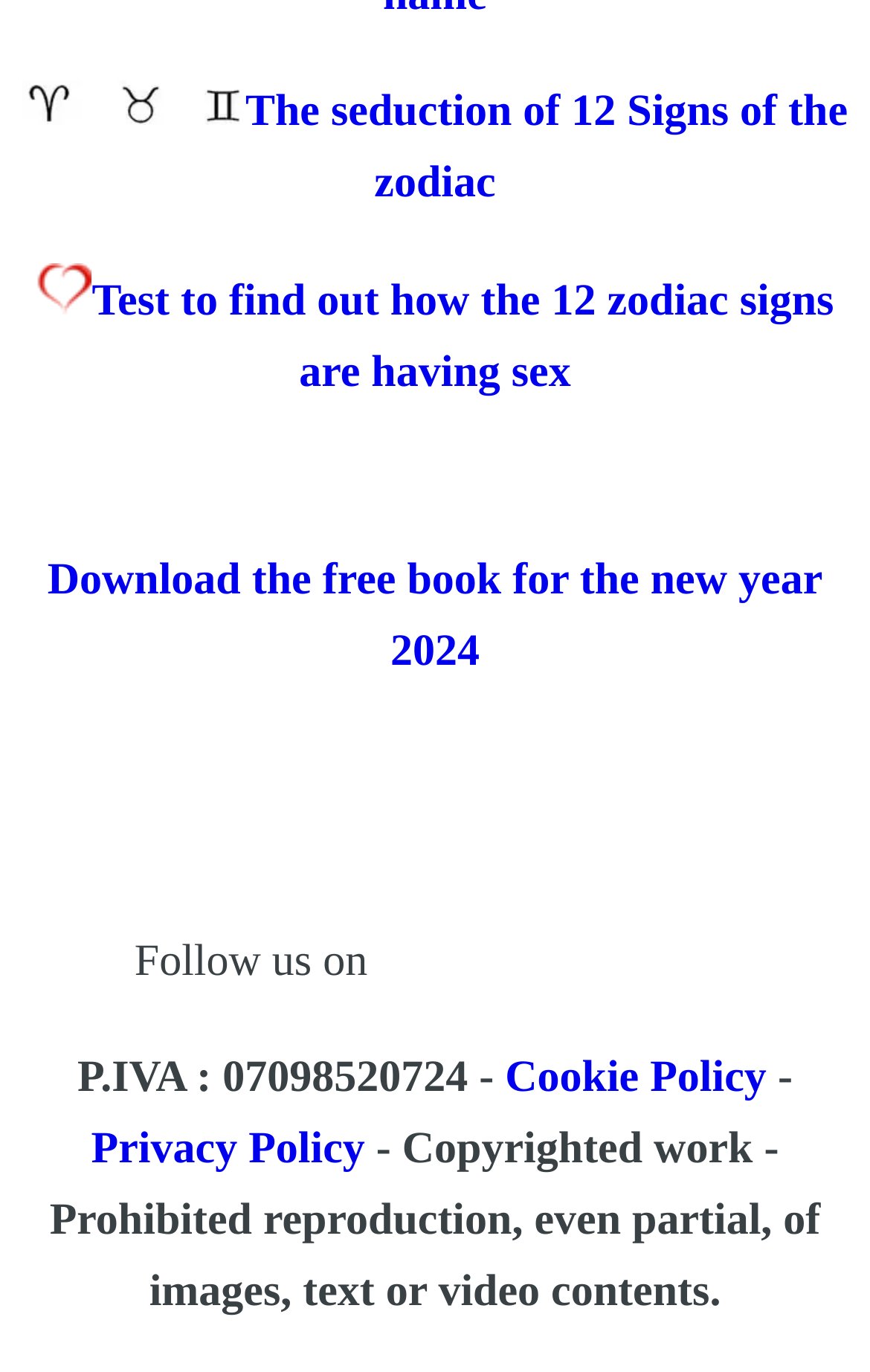Determine the bounding box coordinates of the clickable region to follow the instruction: "Click on the link to view the english version".

[0.574, 0.564, 0.703, 0.6]